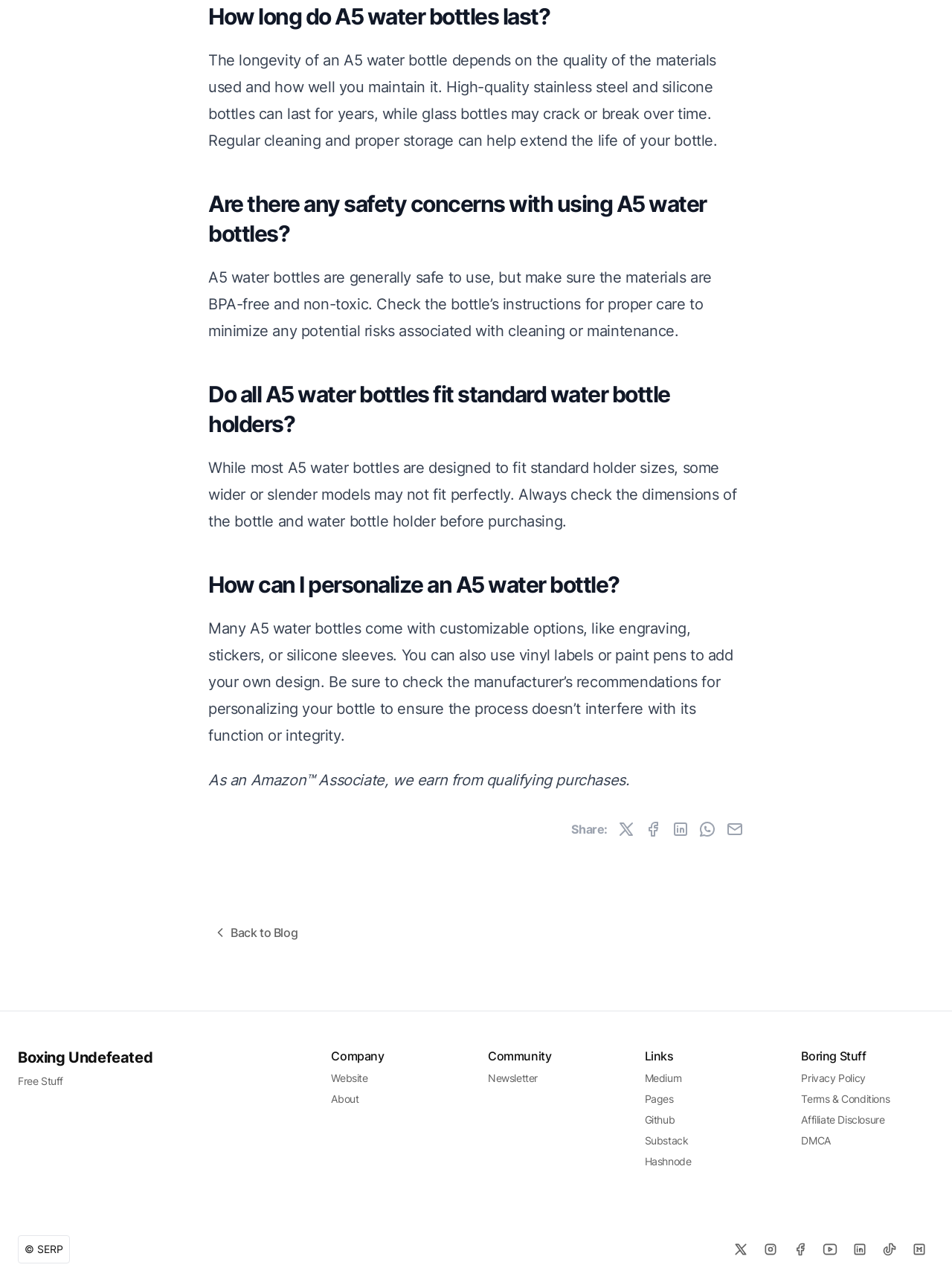Determine the bounding box for the UI element as described: "Back to Blog". The coordinates should be represented as four float numbers between 0 and 1, formatted as [left, top, right, bottom].

[0.219, 0.709, 0.322, 0.738]